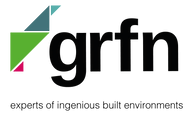What is the company's commitment according to the visual identity?
Please look at the screenshot and answer using one word or phrase.

engineering excellence and sustainable solutions